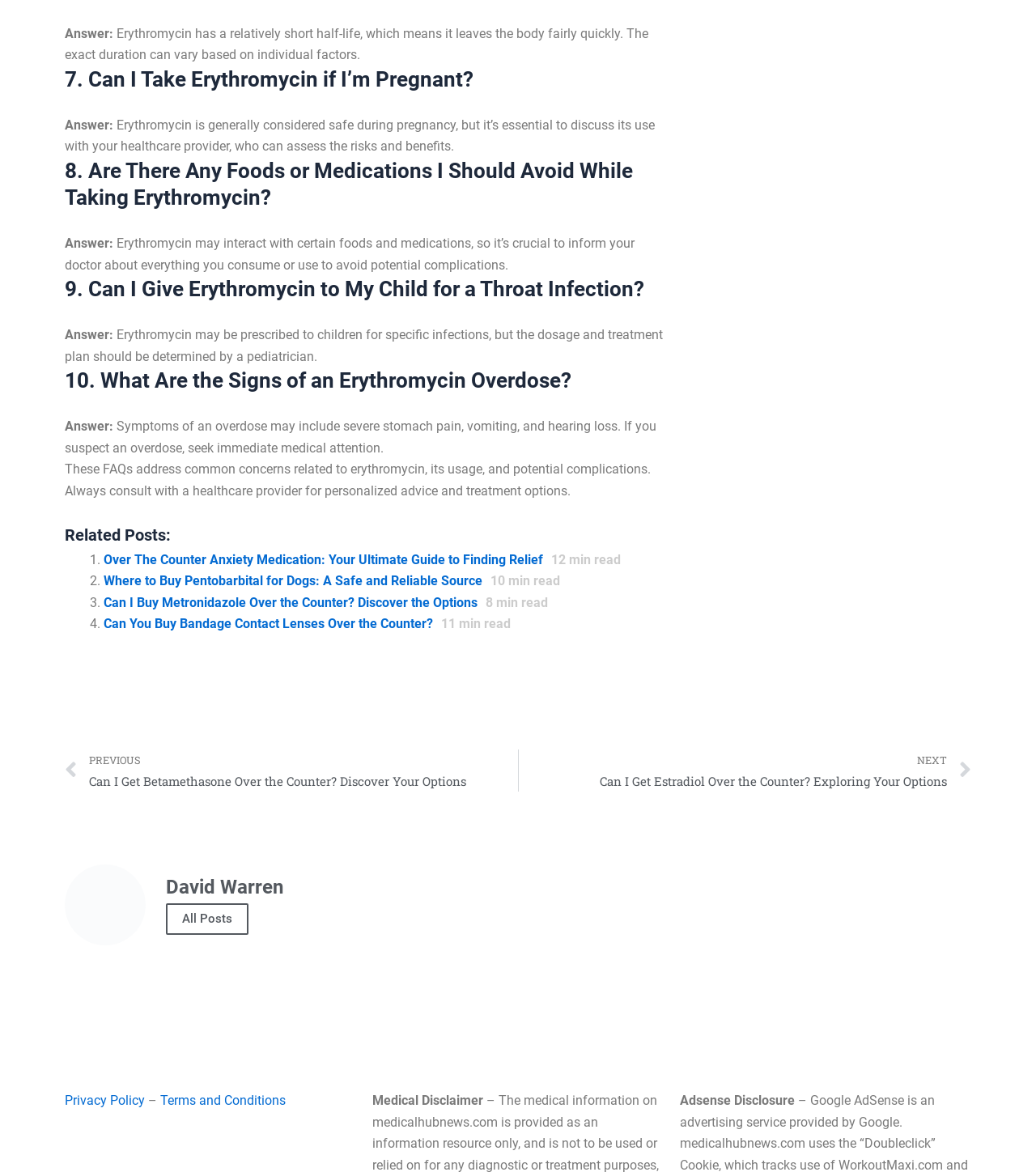Determine the bounding box coordinates of the section to be clicked to follow the instruction: "Click on 'Privacy Policy'". The coordinates should be given as four float numbers between 0 and 1, formatted as [left, top, right, bottom].

[0.062, 0.933, 0.14, 0.946]